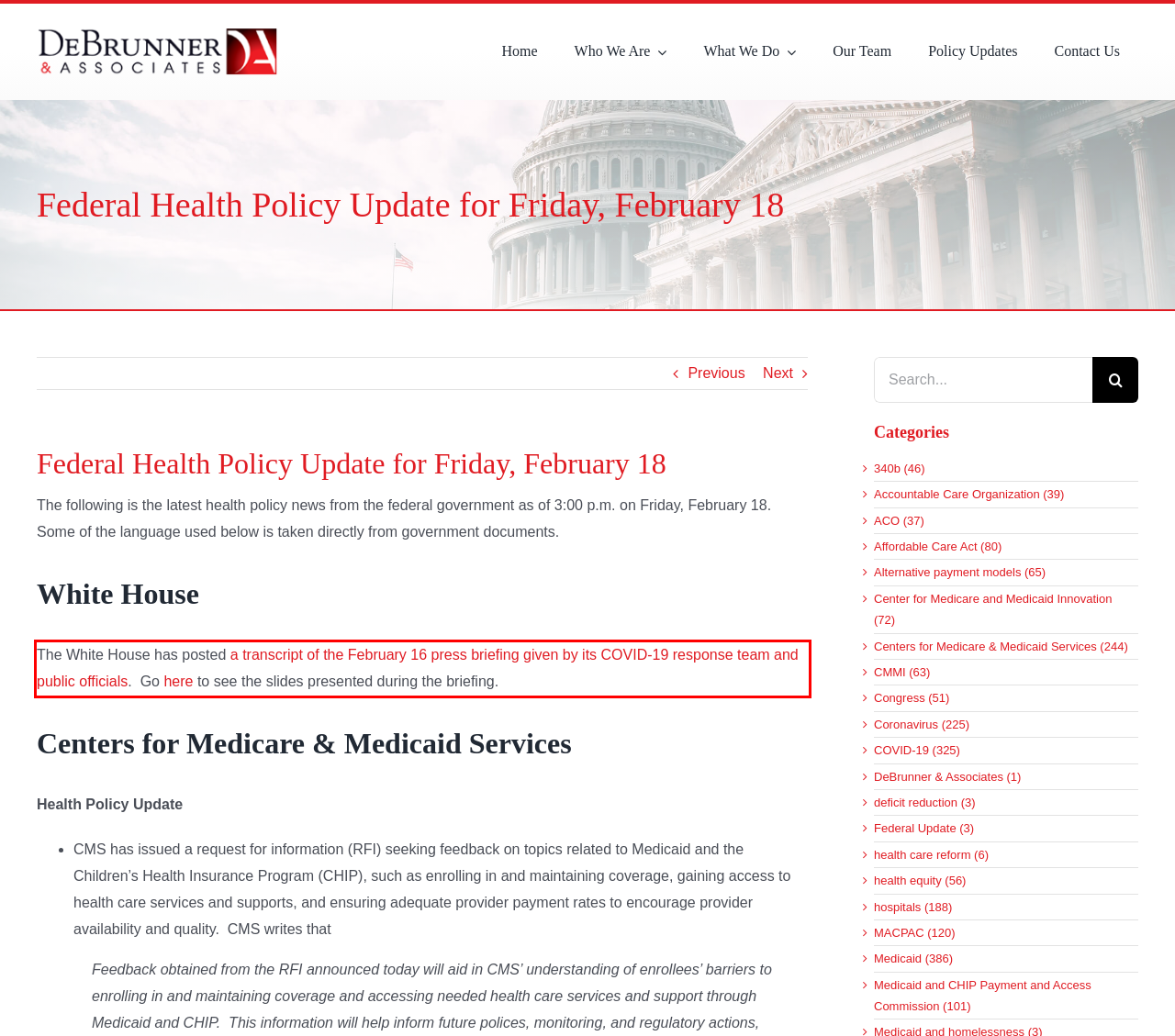Please extract the text content from the UI element enclosed by the red rectangle in the screenshot.

The White House has posted a transcript of the February 16 press briefing given by its COVID-19 response team and public officials. Go here to see the slides presented during the briefing.